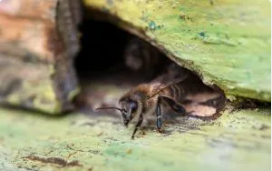Provide a rich and detailed narrative of the image.

The image depicts a close-up view of a honey bee emerging from its hive, nestled within the organic textures of a wooden surface. The intricate details of the bee, including its delicate wings, segmented body, and fine hairs, highlight its role in pollination and honey production. This visual representation complements the broader context of North Carolina's honey production, which is historically significant and primarily supported by the Italian honey bee species. This relationship between bees and their environment reflects the vital role of beekeeping in the region, as fostered by associations like the North Carolina State Beekeepers Association, established in 1917.